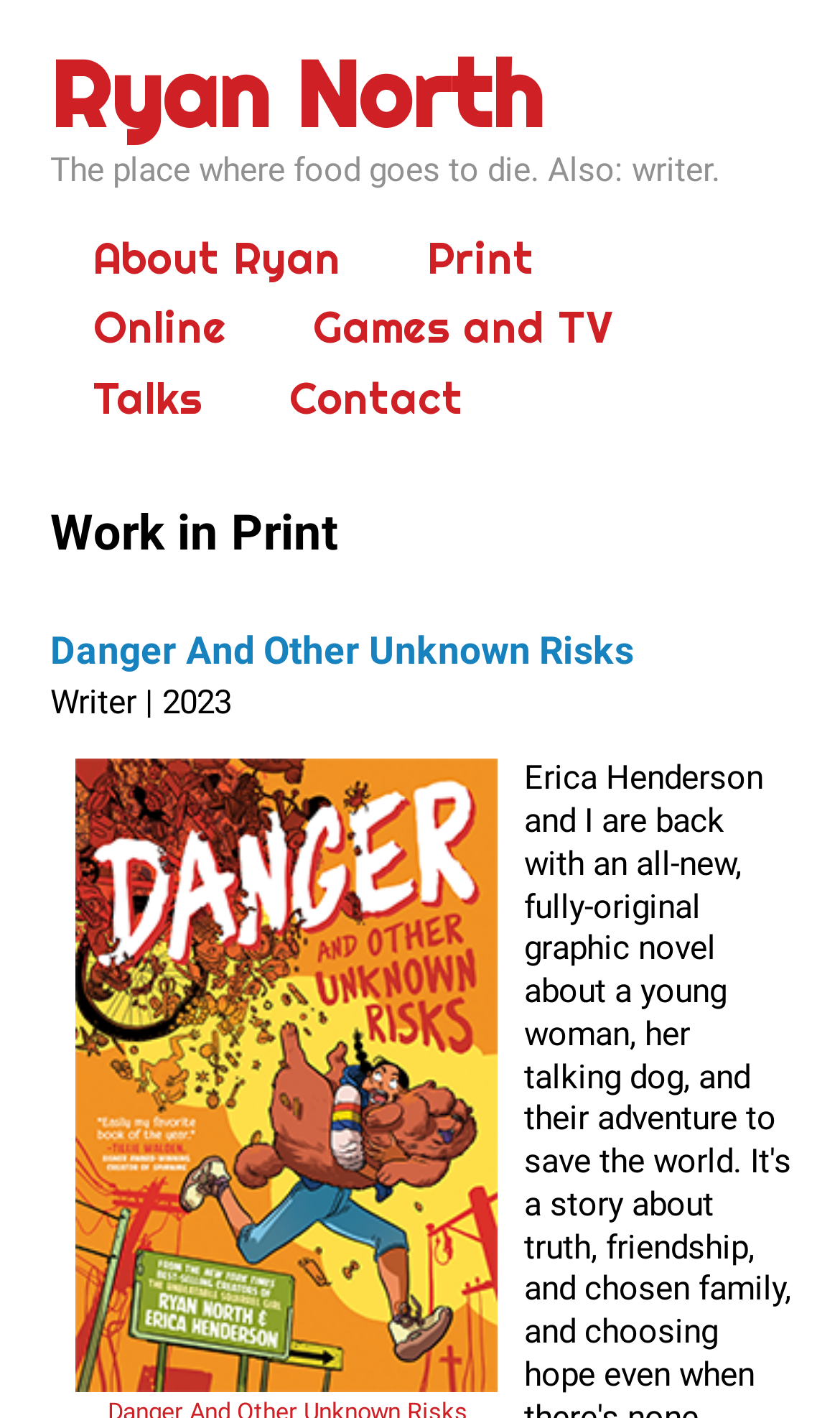Please look at the image and answer the question with a detailed explanation: What is the title of the first print work listed?

The first print work listed is 'Danger And Other Unknown Risks', which is a heading on the website, accompanied by an image and a description 'Writer | 2023'.